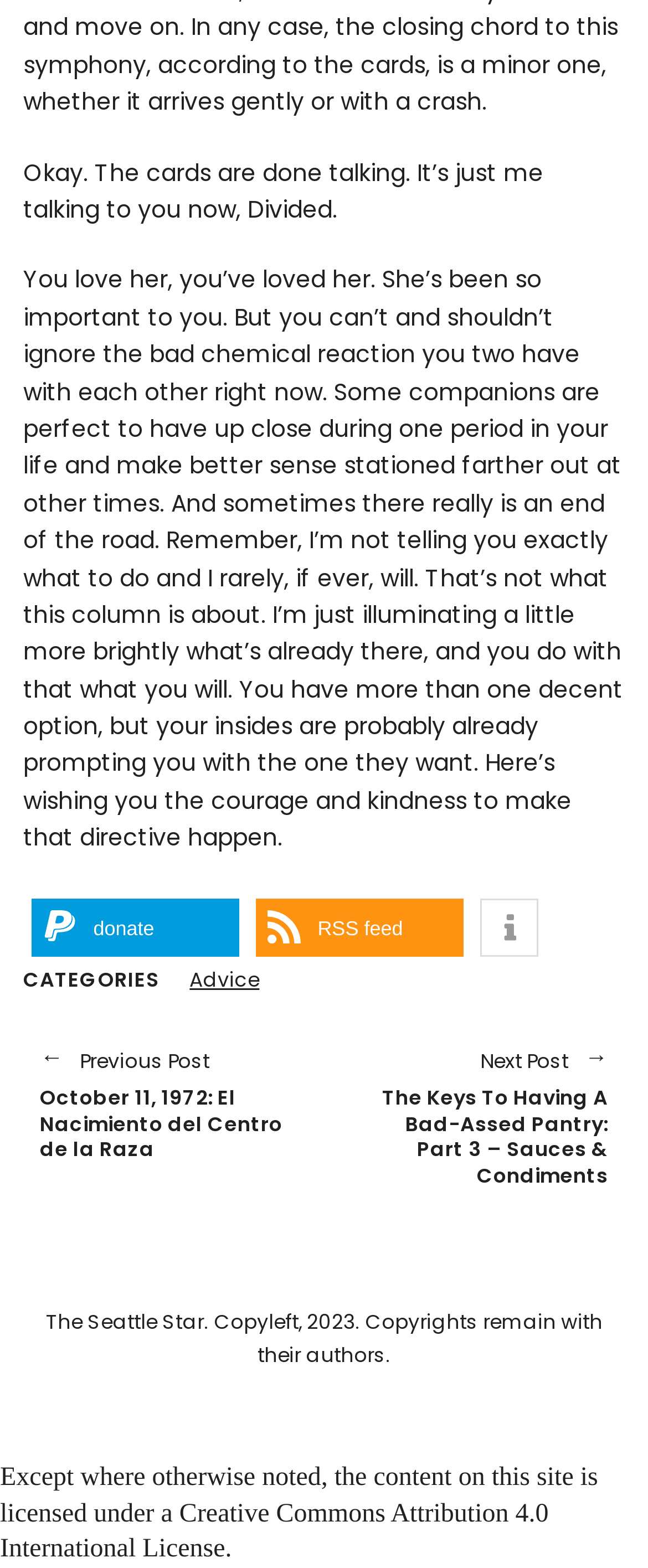Could you please study the image and provide a detailed answer to the question:
What is the name of the website?

The name of the website is 'The Seattle Star', which is mentioned at the bottom of the page in the copyright information section.